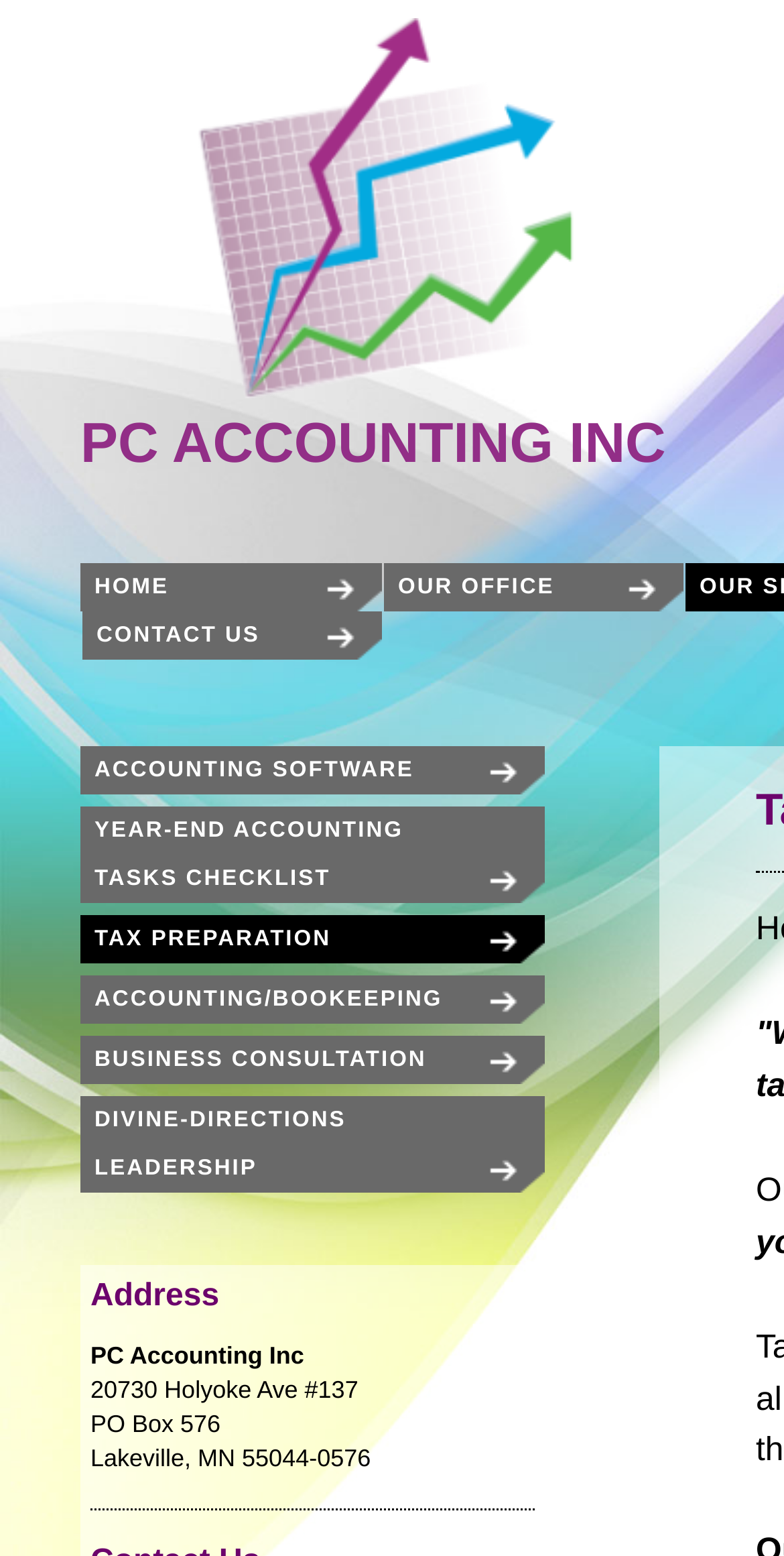How many links are there in the navigation menu?
Please provide a comprehensive answer based on the details in the screenshot.

The navigation menu is located at the top of the webpage, and it contains links to different pages. By counting the link elements, we can see that there are 7 links in total, namely 'HOME', 'OUR OFFICE', 'CONTACT US', 'ACCOUNTING SOFTWARE', 'YEAR-END ACCOUNTING TASKS CHECKLIST', 'TAX PREPARATION', and 'ACCOUNTING/BOOKEEPING'.